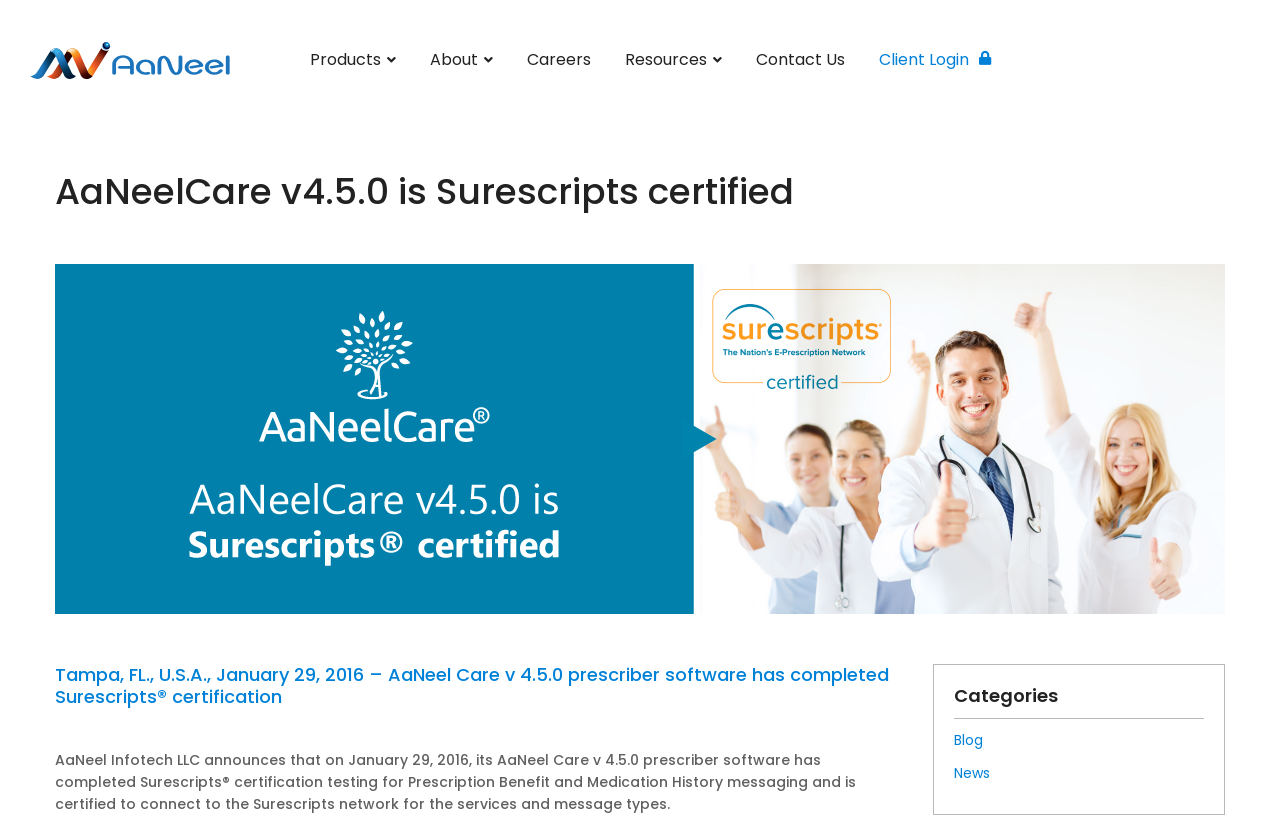Reply to the question with a brief word or phrase: How many main menu items are there?

5